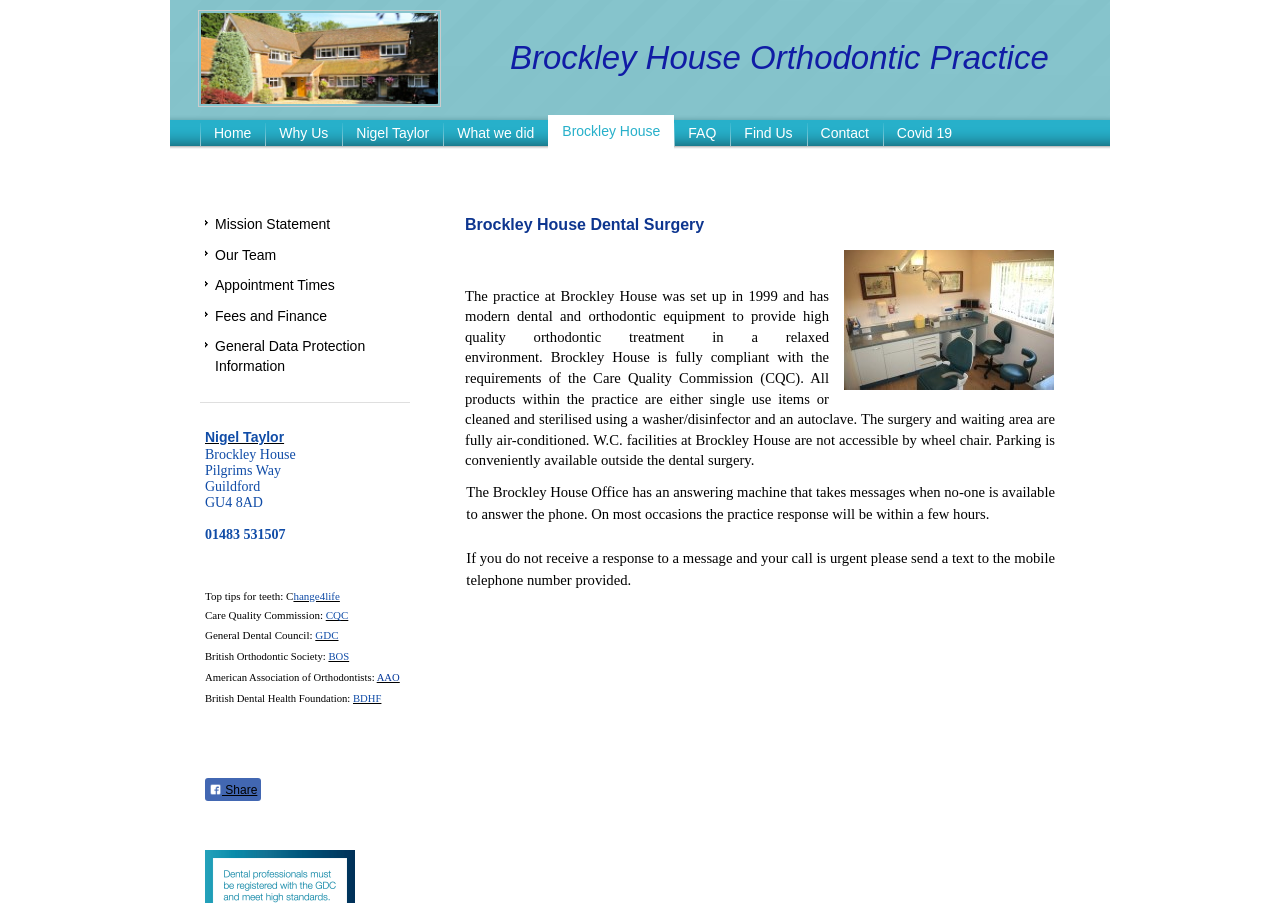Identify the bounding box coordinates of the element that should be clicked to fulfill this task: "Read 'Guide to Call Center Headsets'". The coordinates should be provided as four float numbers between 0 and 1, i.e., [left, top, right, bottom].

None